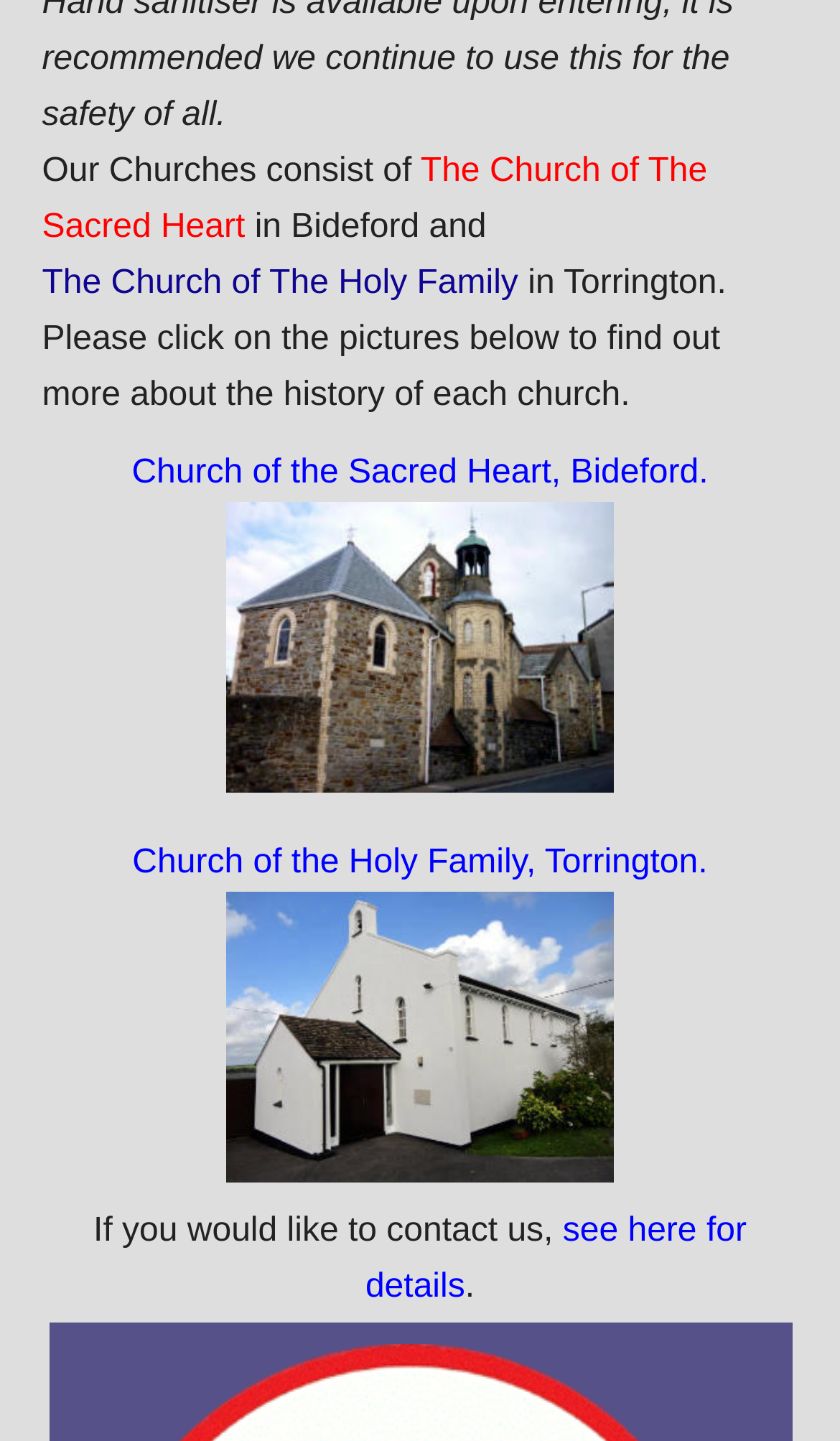How many images are on the webpage?
From the image, respond using a single word or phrase.

2